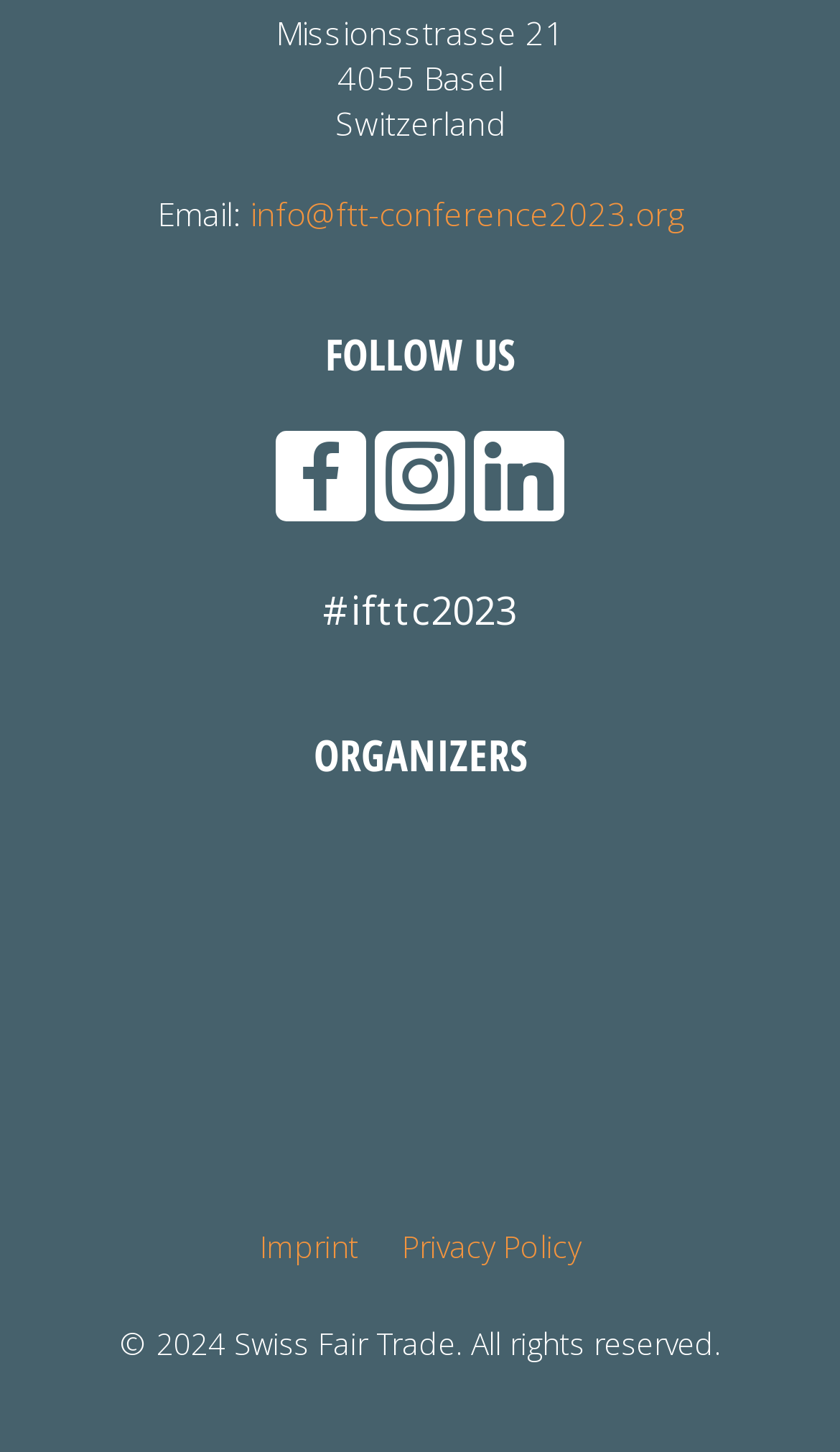What is the hashtag for the conference?
Could you give a comprehensive explanation in response to this question?

I found the hashtag by looking at the static text element under the second complementary element, which contains the hashtag.